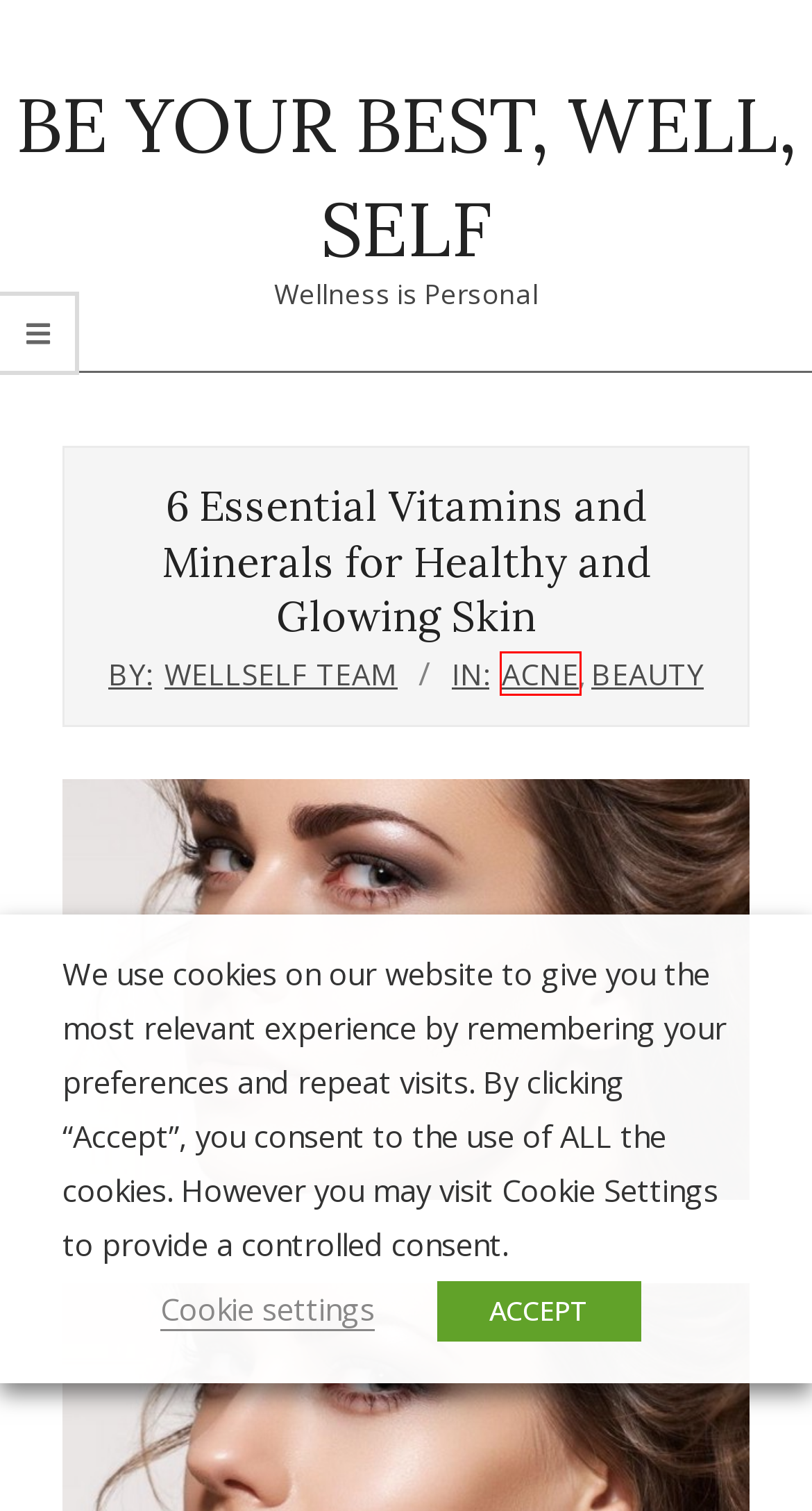You have a screenshot showing a webpage with a red bounding box highlighting an element. Choose the webpage description that best fits the new webpage after clicking the highlighted element. The descriptions are:
A. Top 7 Super Foods For Healthy Glowing Skin - Be Your Best, Well, Self
B. Scientifically Proven Weight Loss Supplements - Be Your Best, Well, Self
C. Beauty Archives - Be Your Best, Well, Self
D. Tooth Pain: Reasons Your Tooth is Paining! - Be Your Best, Well, Self
E. Acne Archives - Be Your Best, Well, Self
F. WellSelf Team, Author at Be Your Best, Well, Self
G. About Us - Be Your Best, Well, Self
H. Be Your Best, Well, Self - Wellness is Personal

E